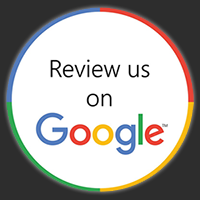What is the color of the word 'Google' in the logo?
Kindly give a detailed and elaborate answer to the question.

According to the caption, the word 'Google' in the logo is colored in its official blue, red, yellow, and green hues, which are the traditional colors associated with the Google brand.